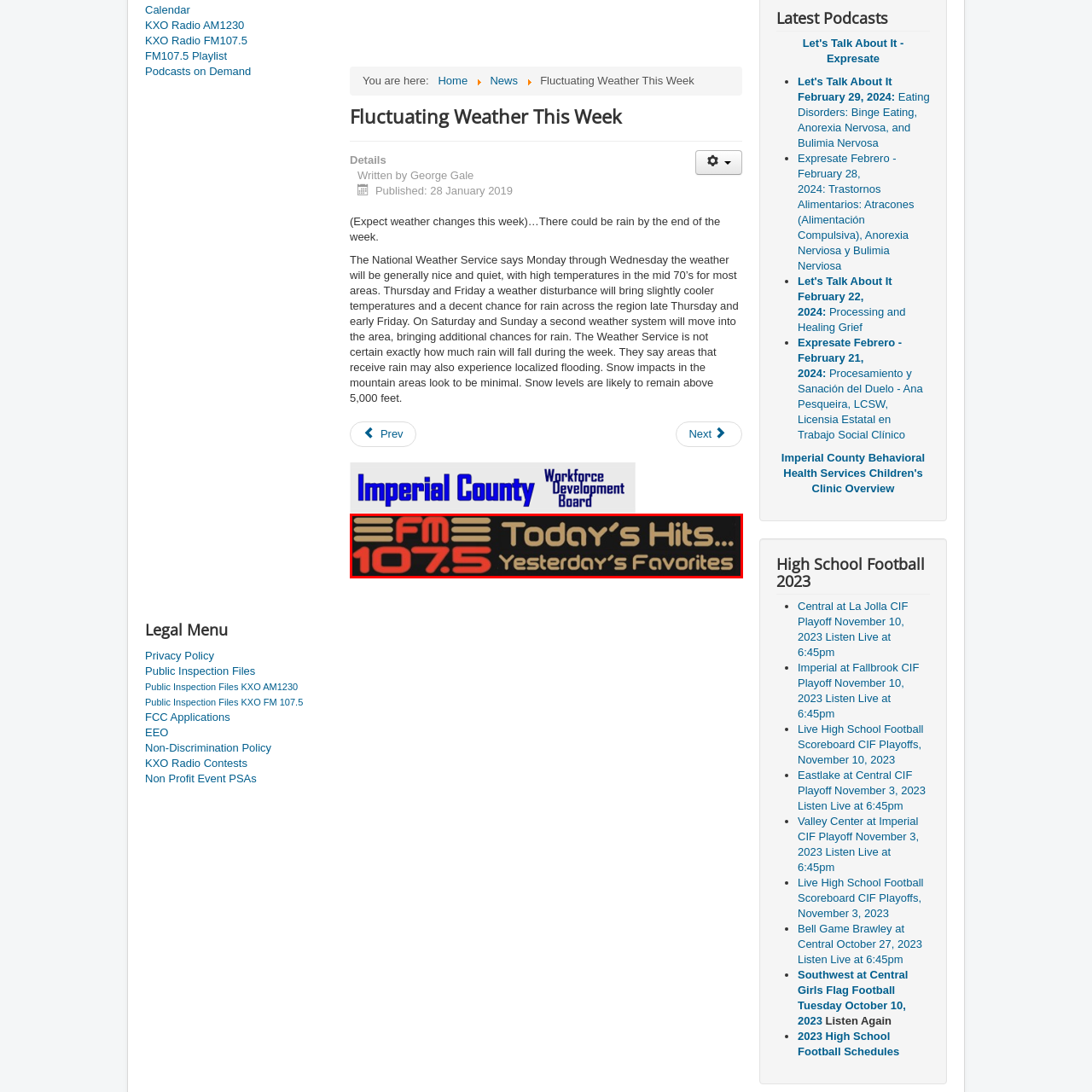What is the color scheme of the logo?
Focus on the area marked by the red bounding box and respond to the question with as much detail as possible.

The color scheme of the logo can be determined by analyzing the description of the logo, which states that the color scheme includes red and gold against a black background, making it visually appealing and vibrant.